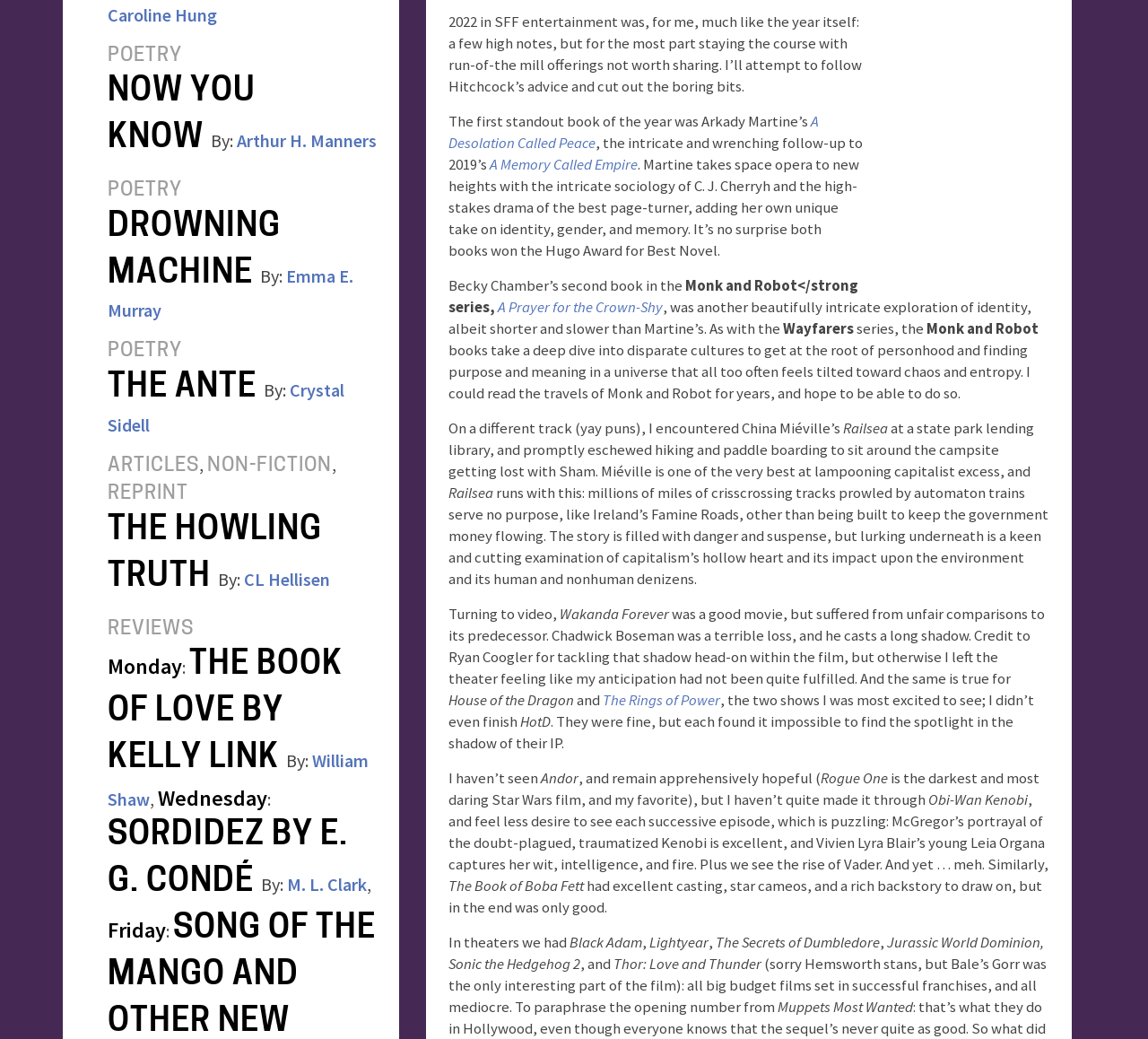Please identify the bounding box coordinates of the element's region that needs to be clicked to fulfill the following instruction: "Read the article 'THE HOWLING TRUTH'". The bounding box coordinates should consist of four float numbers between 0 and 1, i.e., [left, top, right, bottom].

[0.094, 0.496, 0.28, 0.571]